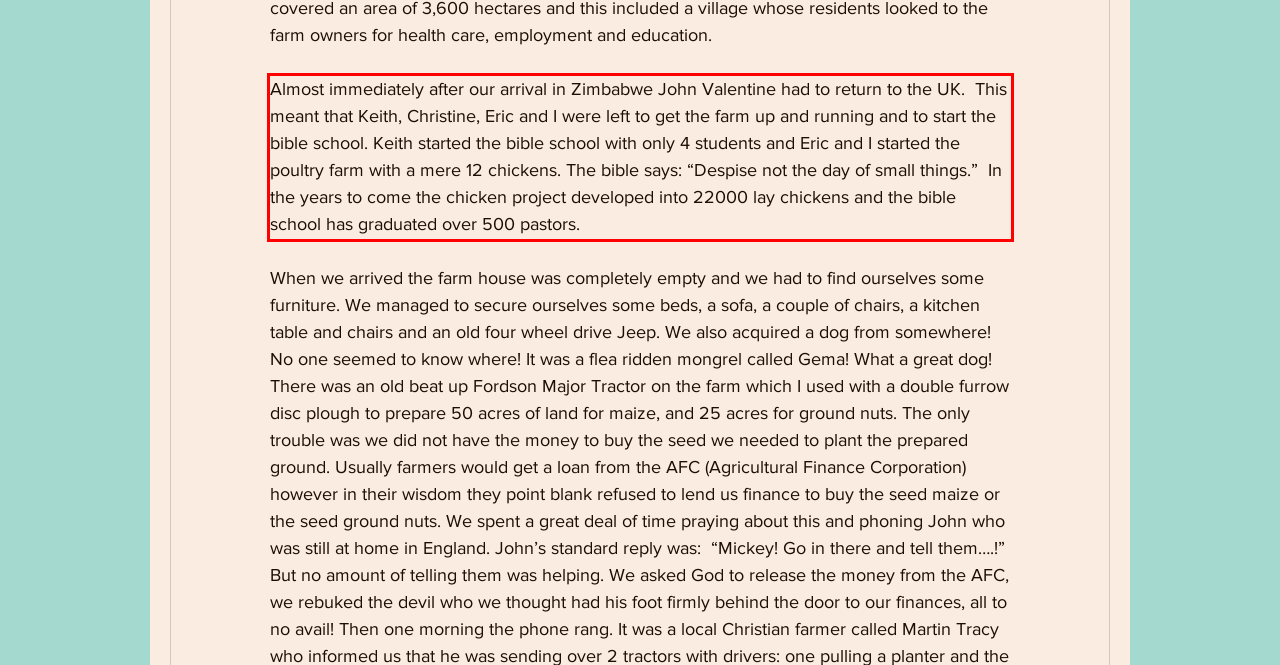Observe the screenshot of the webpage that includes a red rectangle bounding box. Conduct OCR on the content inside this red bounding box and generate the text.

Almost immediately after our arrival in Zimbabwe John Valentine had to return to the UK. This meant that Keith, Christine, Eric and I were left to get the farm up and running and to start the bible school. Keith started the bible school with only 4 students and Eric and I started the poultry farm with a mere 12 chickens. The bible says: “Despise not the day of small things.” In the years to come the chicken project developed into 22000 lay chickens and the bible school has graduated over 500 pastors.